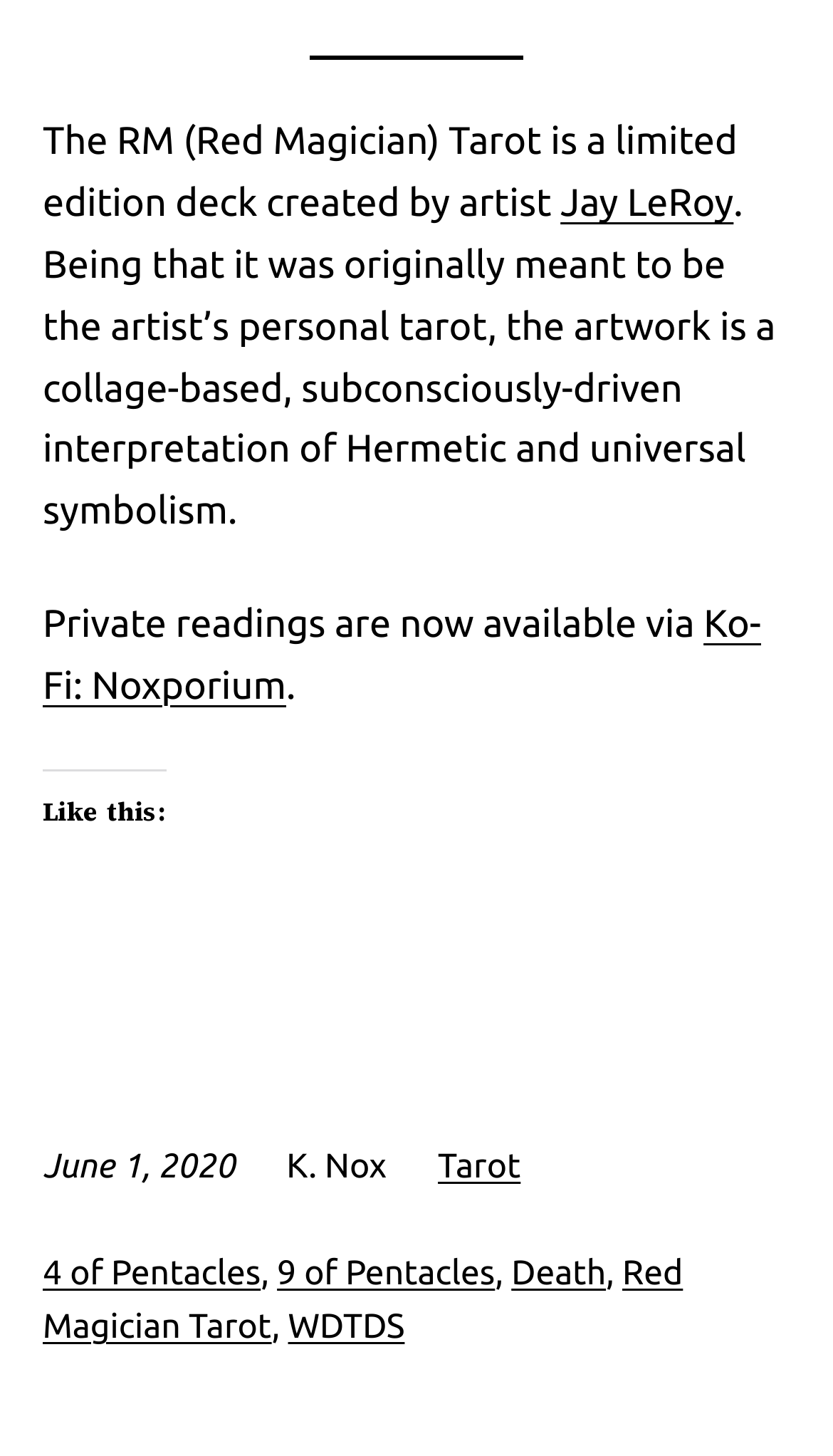How many links are there in the 'Like this:' section?
From the screenshot, provide a brief answer in one word or phrase.

1